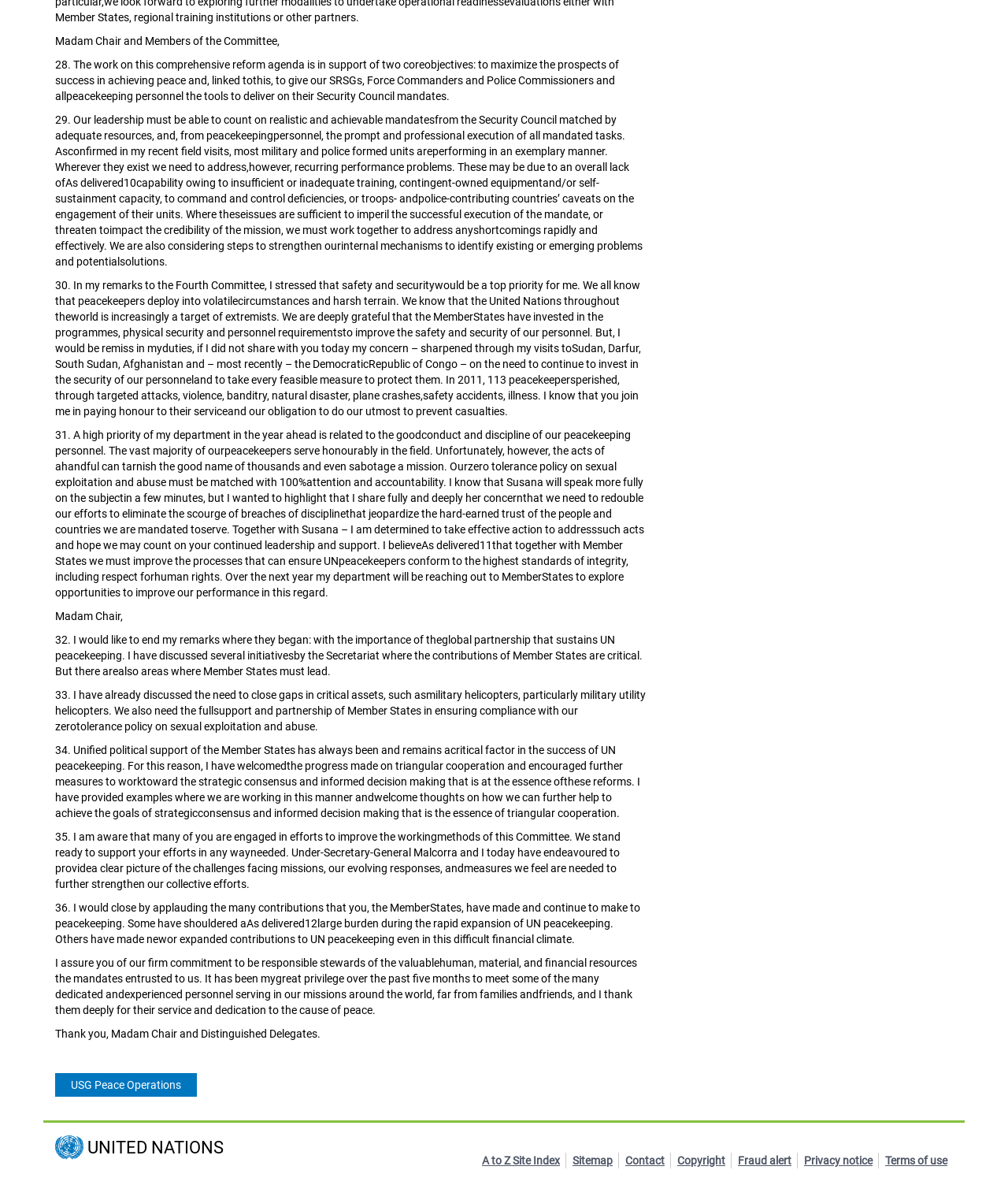What is the speaker's commitment?
Please provide a single word or phrase in response based on the screenshot.

To be responsible stewards of resources